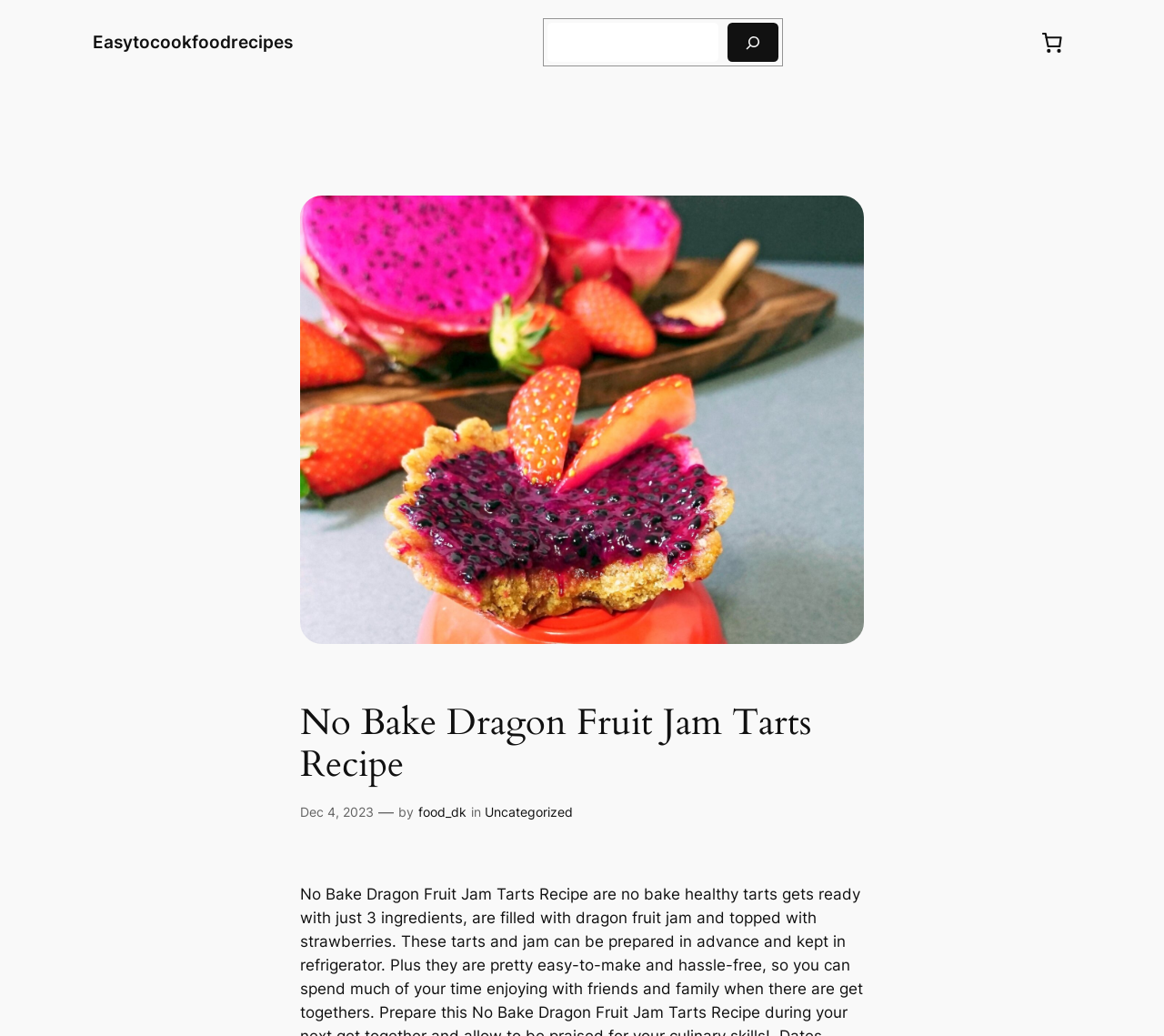Create a detailed summary of the webpage's content and design.

The webpage is a recipe page for "No Bake Dragon Fruit Jam Tarts Recipe" on the website "Easytocookfoodrecipes". At the top left, there is a link to the website's homepage. Below it, a navigation section is located, which contains a search bar with a search button and a magnifying glass icon. 

On the top right, a cart button is displayed, showing that there are 0 items in the cart with a total price of ₹0.00. Next to the cart button, a small image is present.

The main content of the page is a recipe, which is accompanied by a large image that takes up most of the width of the page. The recipe title, "No Bake Dragon Fruit Jam Tarts Recipe", is displayed in a large font size. Below the title, the date "Dec 4, 2023" is shown, followed by the author's name "food_dk" and the category "Uncategorized".